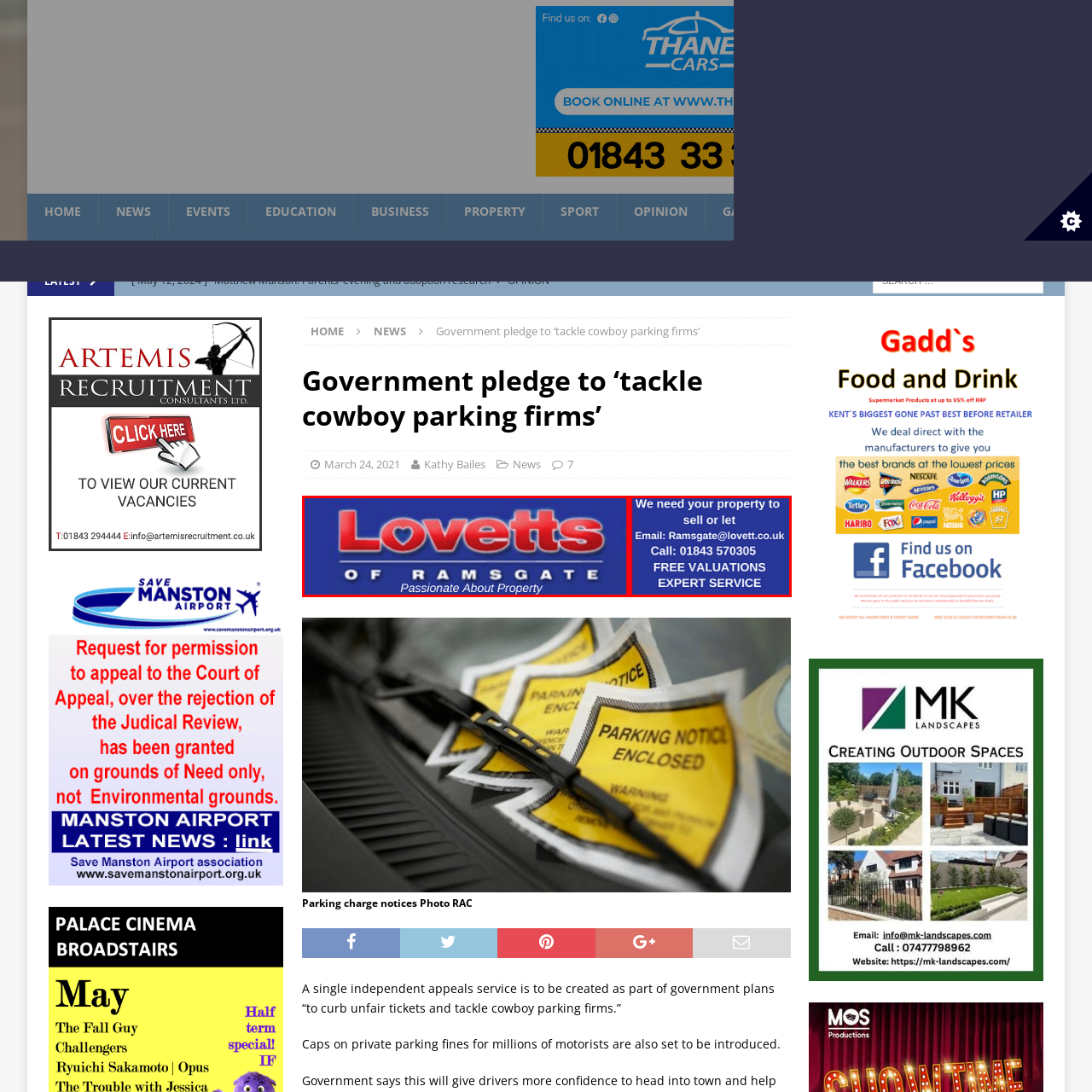What is the color of the 'Lovetts' lettering? Look at the image outlined by the red bounding box and provide a succinct answer in one word or a brief phrase.

Red